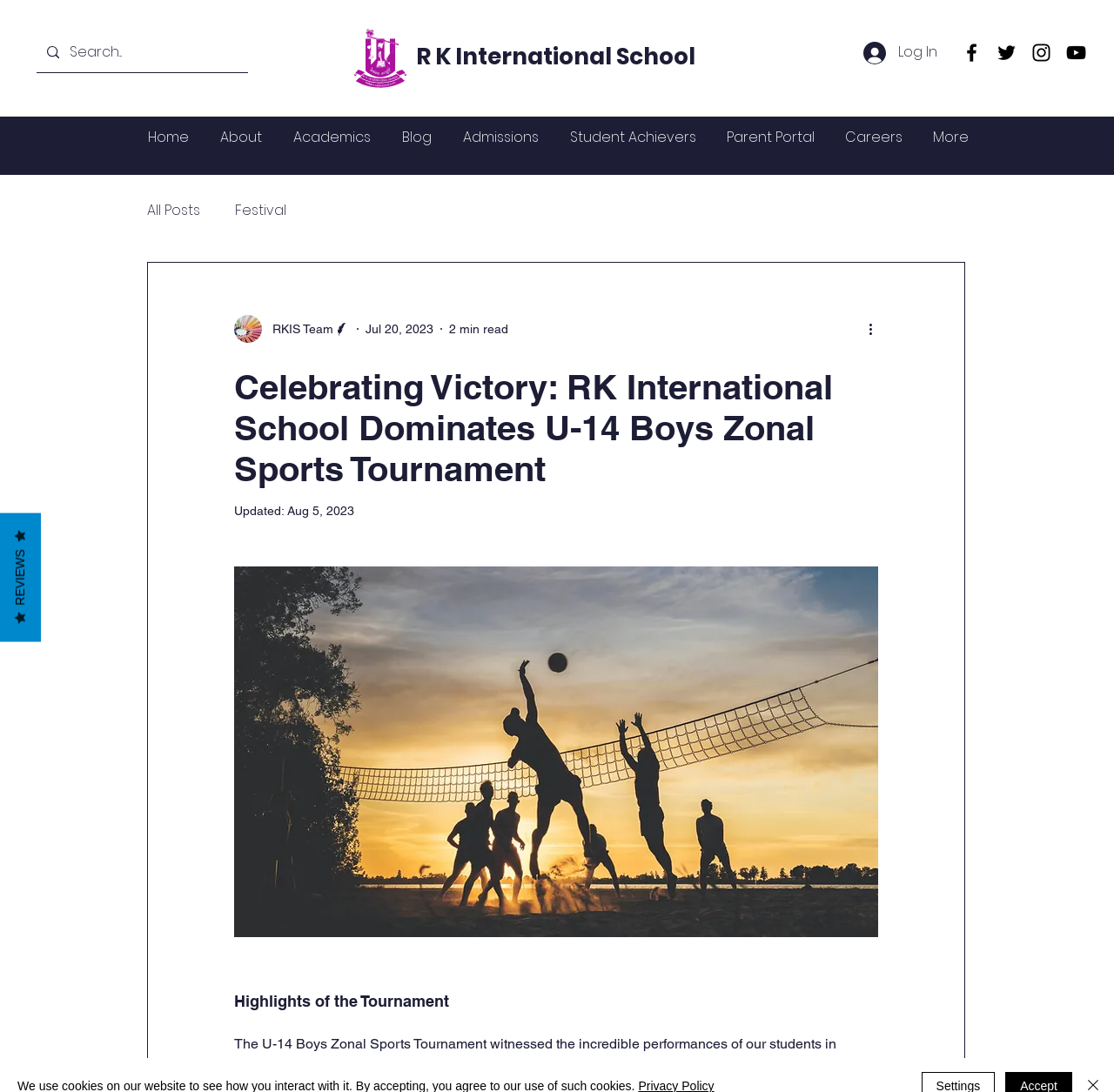Analyze the image and deliver a detailed answer to the question: Is there a login button?

I found the login button by looking at the button element with the text 'Log In' which is located at the top right corner of the webpage, indicating that it is a login button.